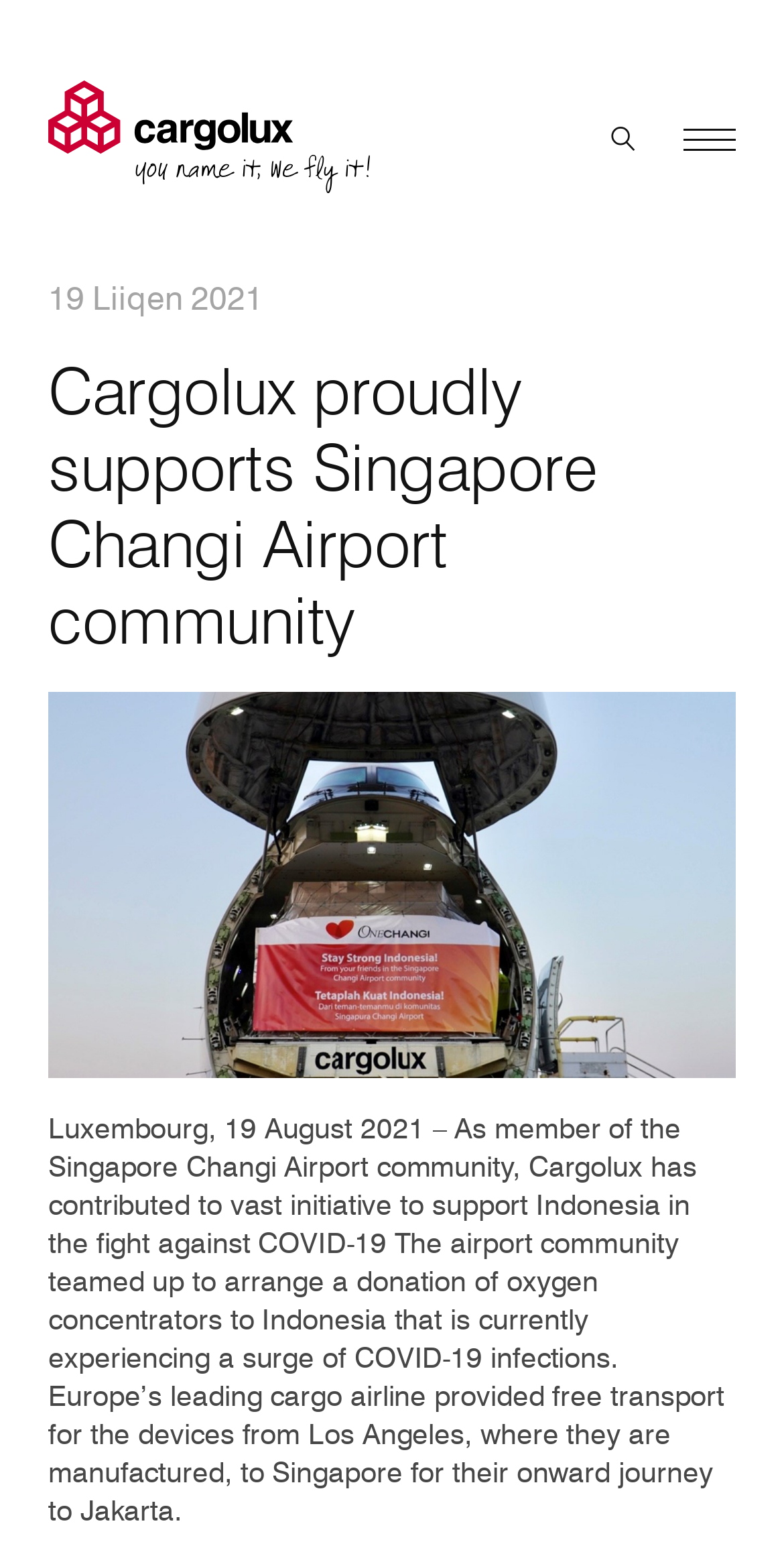What is the location of the oxygen concentrators' onward journey?
Based on the image, provide a one-word or brief-phrase response.

Jakarta